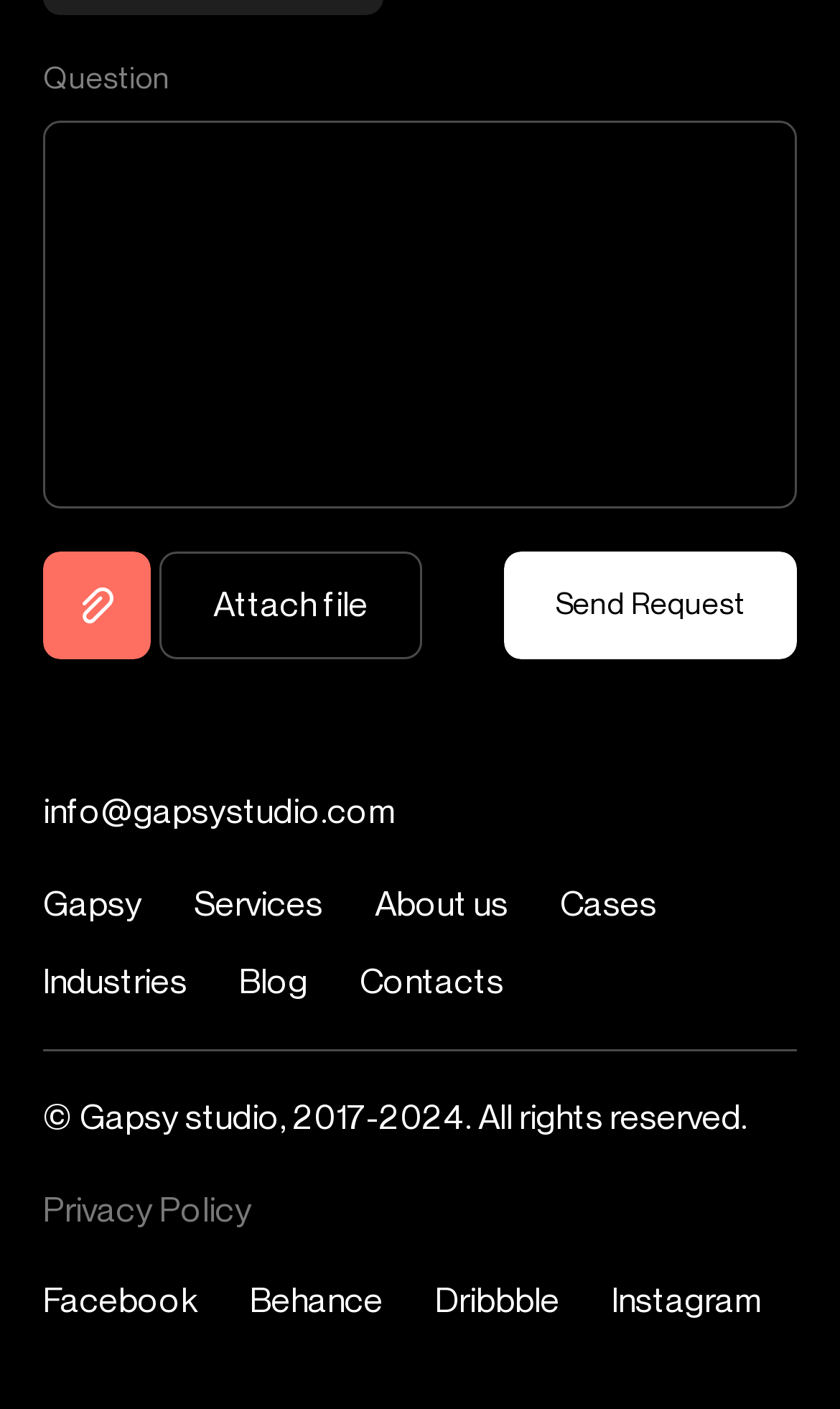Can you pinpoint the bounding box coordinates for the clickable element required for this instruction: "Check the Privacy Policy"? The coordinates should be four float numbers between 0 and 1, i.e., [left, top, right, bottom].

[0.051, 0.844, 0.3, 0.873]